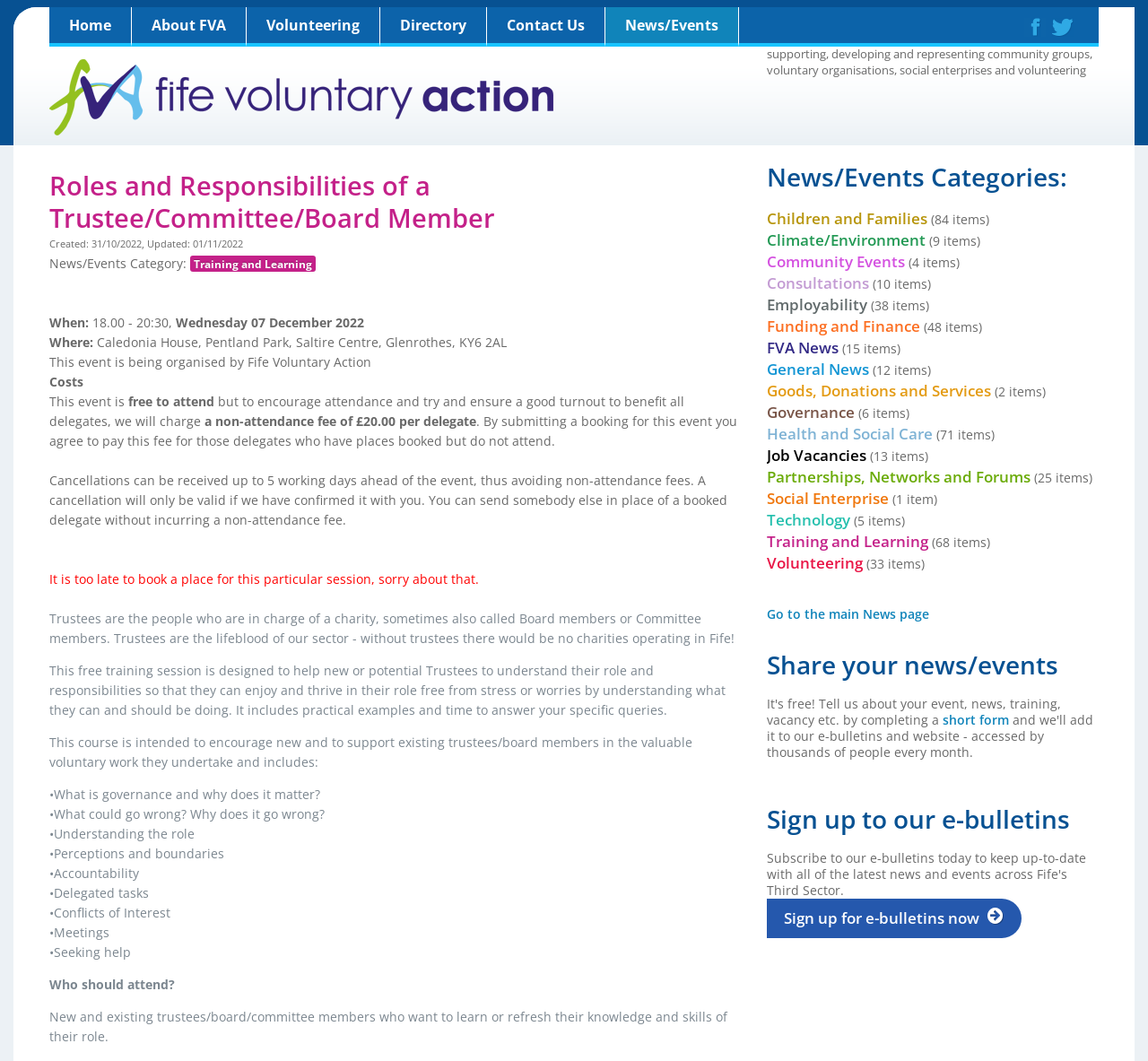Give a detailed account of the webpage's layout and content.

The webpage is about Fife Voluntary Action, a Third Sector Interface (TSI) that supports, develops, and represents community groups, voluntary organizations, charities, social enterprises, and volunteering in Fife. 

At the top of the page, there is a navigation menu with links to "Home", "About FVA", "Volunteering", "Directory", "Contact Us", and "News/Events". On the right side of the navigation menu, there are social media links to Facebook and Twitter. 

Below the navigation menu, there is a heading that reads "Roles and Responsibilities of a Trustee/Committee/Board Member". This is followed by a brief description of the event, including the date, time, location, and organizer. 

The main content of the page is divided into two sections. The left section provides details about the event, including the costs, cancellations, and what the event is about. The event is a free training session designed to help new or potential trustees understand their role and responsibilities. The session covers topics such as governance, accountability, delegated tasks, conflicts of interest, meetings, and seeking help.

The right section of the page displays a list of "News/Events Categories" with links to various categories, including "Children and Families", "Climate/Environment", "Community Events", and more. Each category has a number of items associated with it, ranging from 1 to 84 items.

Overall, the webpage provides information about an event organized by Fife Voluntary Action and offers a list of news and events categories related to the voluntary sector in Fife.